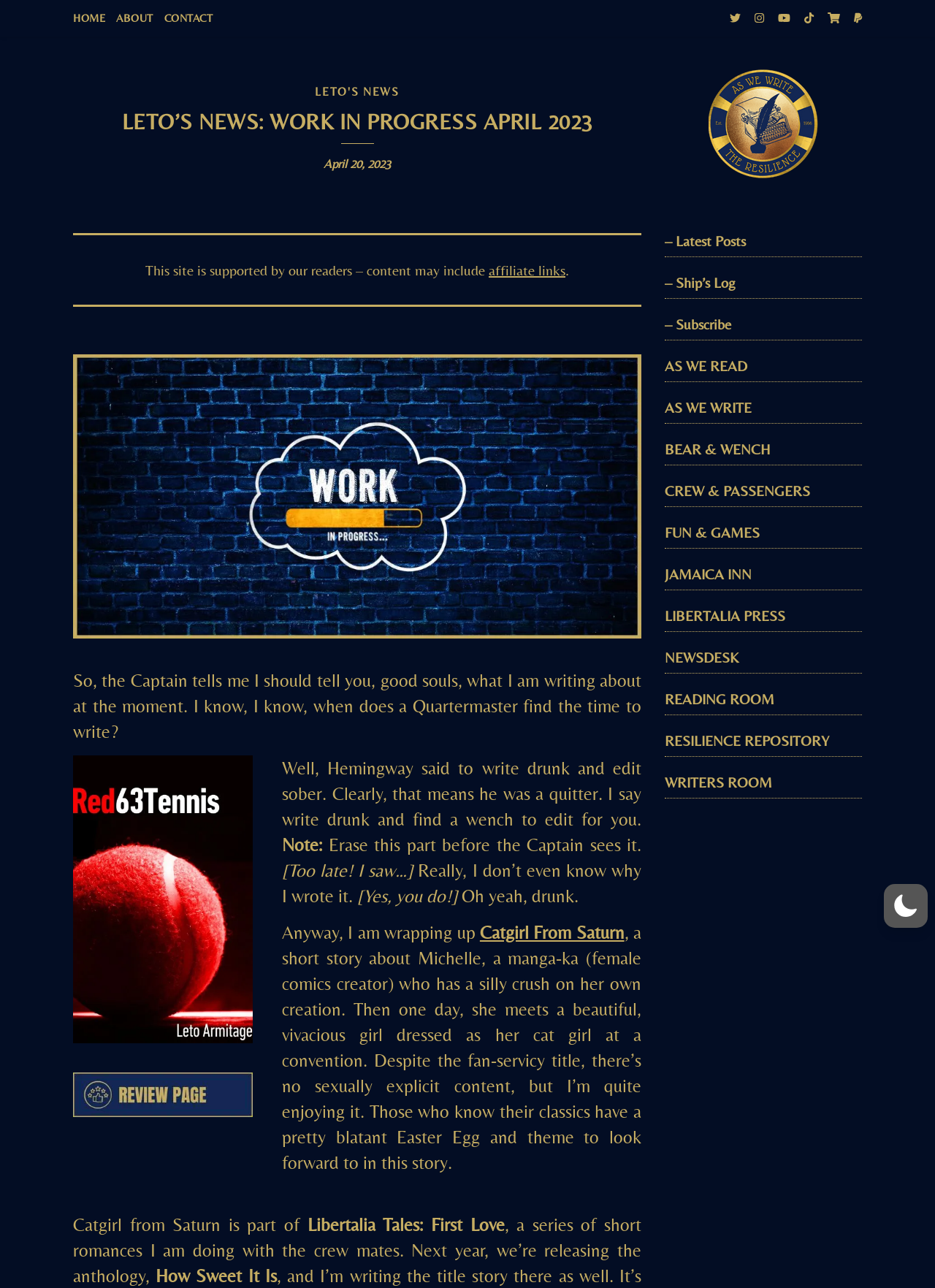Pinpoint the bounding box coordinates of the area that should be clicked to complete the following instruction: "Check the latest posts". The coordinates must be given as four float numbers between 0 and 1, i.e., [left, top, right, bottom].

[0.711, 0.175, 0.922, 0.2]